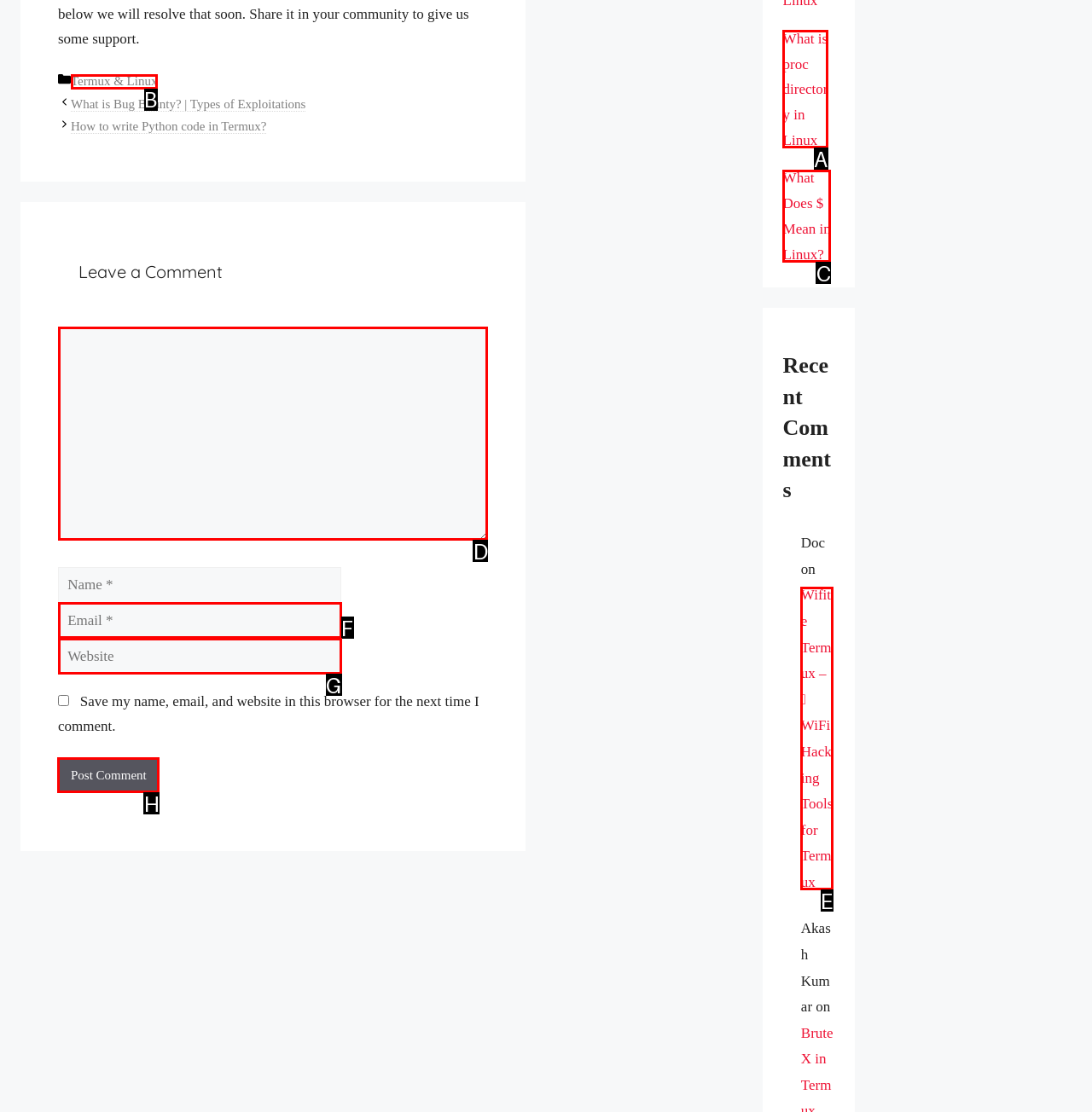Select the proper HTML element to perform the given task: Click on the 'Post Comment' button Answer with the corresponding letter from the provided choices.

H